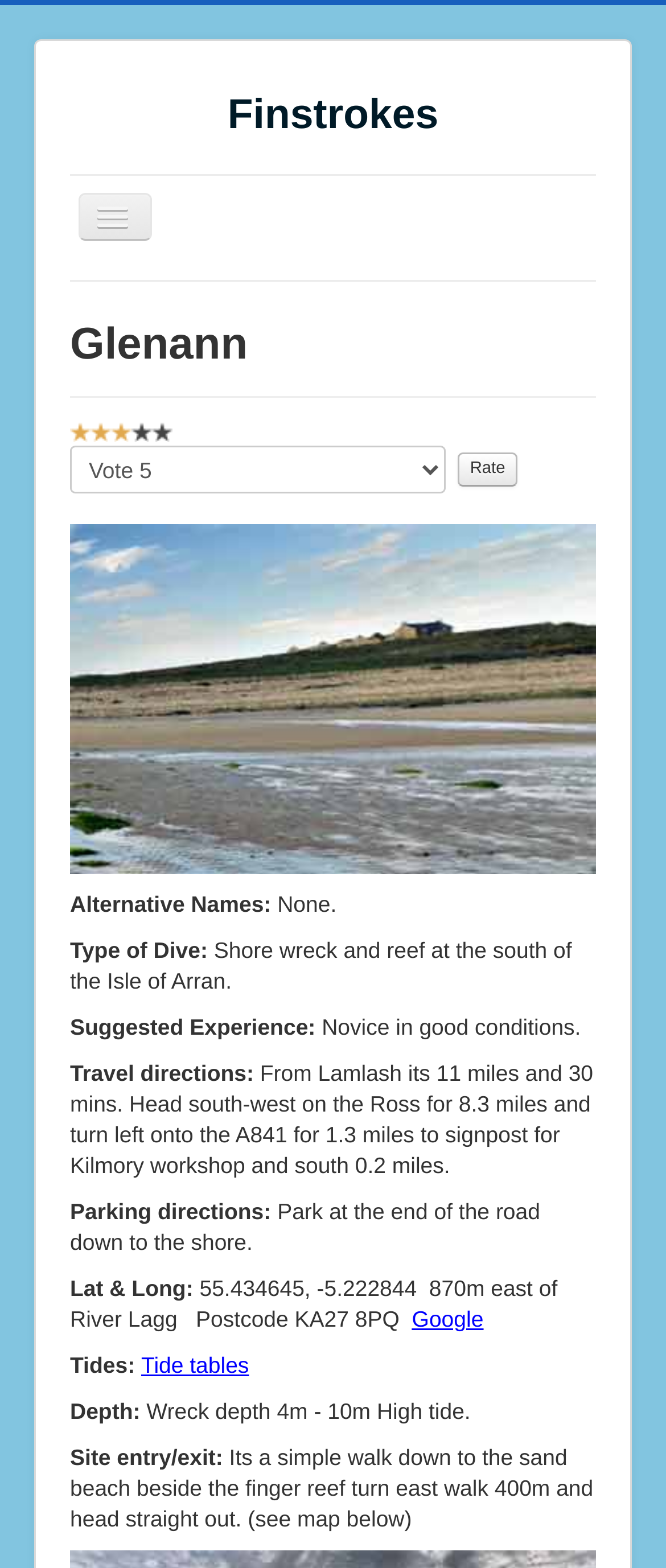Using the given description, provide the bounding box coordinates formatted as (top-left x, top-left y, bottom-right x, bottom-right y), with all values being floating point numbers between 0 and 1. Description: The Village Today -

None